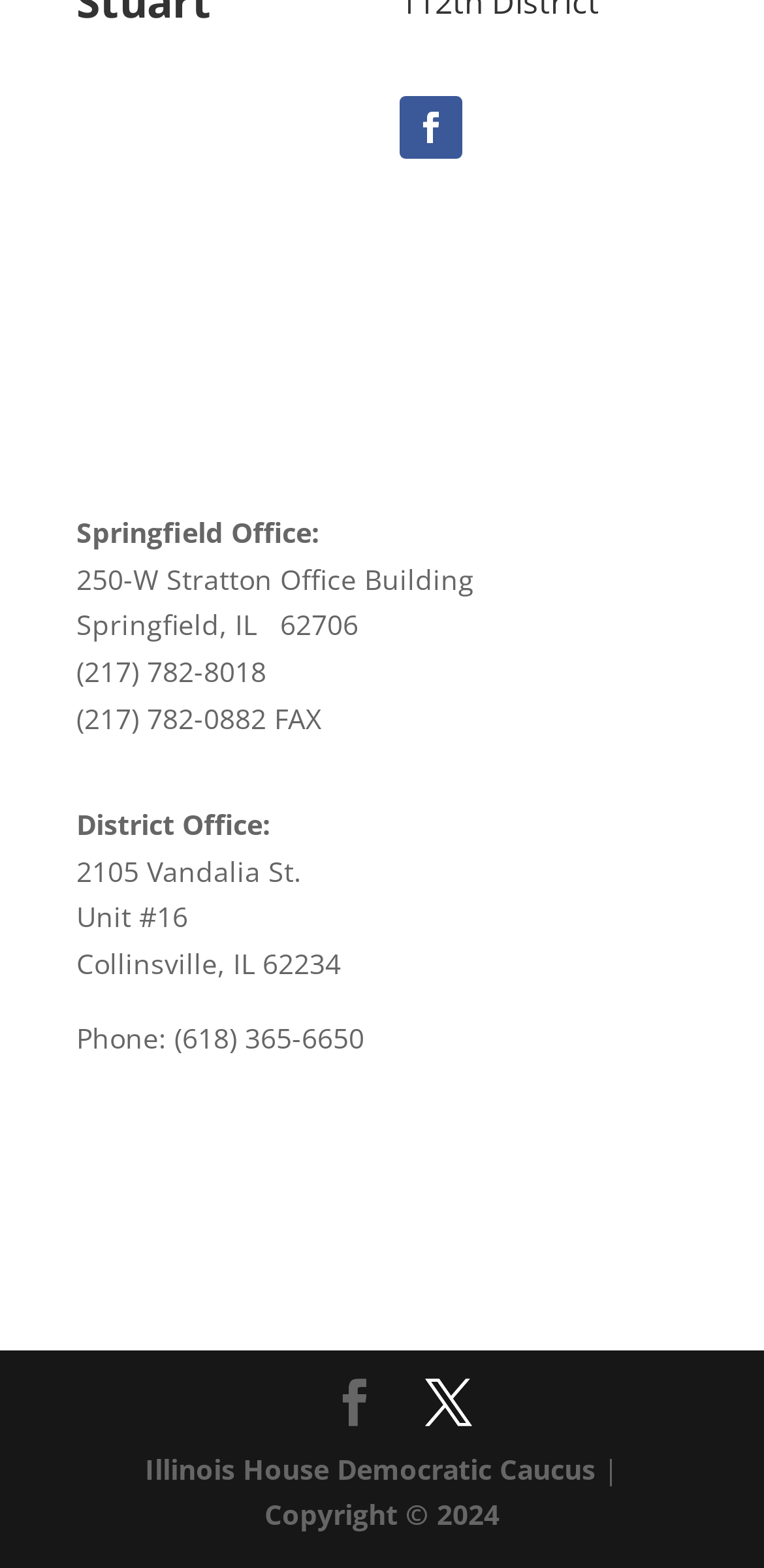What is the year of the copyright?
Using the image, provide a concise answer in one word or a short phrase.

2024